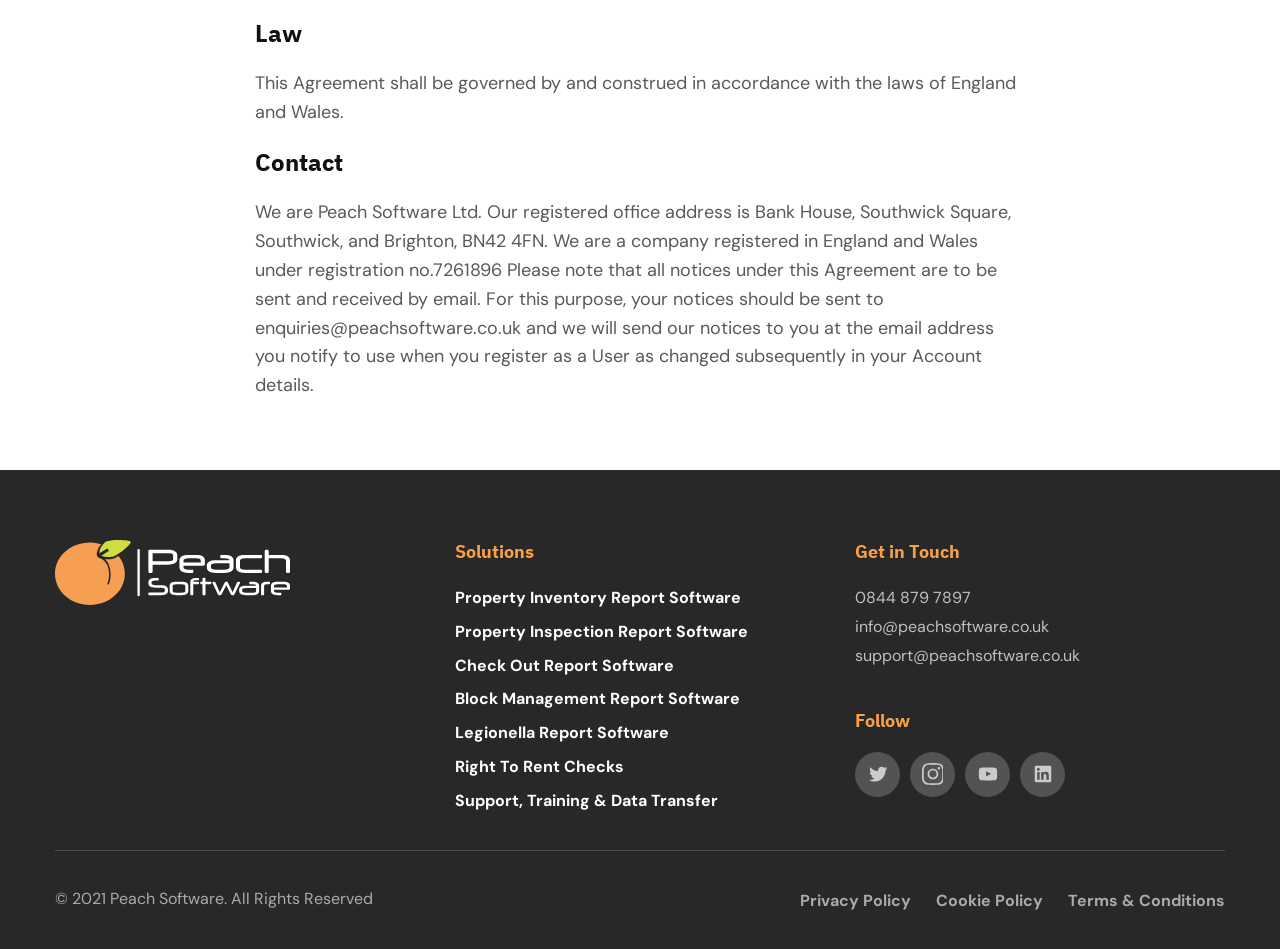With reference to the image, please provide a detailed answer to the following question: How can I contact the company?

The webpage provides contact information, including email addresses (enquiries@peachsoftware.co.uk, info@peachsoftware.co.uk, and support@peachsoftware.co.uk) and a phone number (0844 879 7897), which can be used to contact the company.